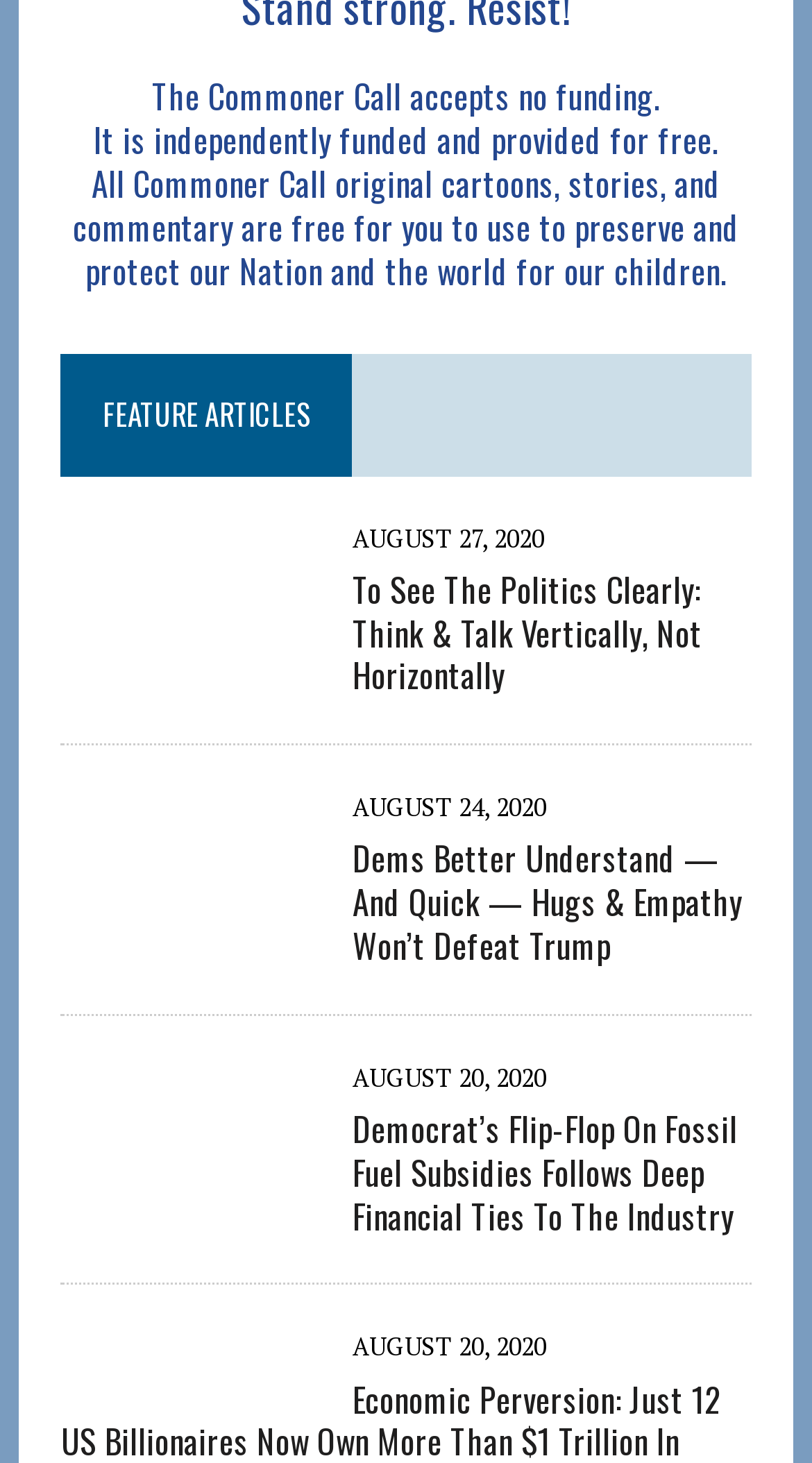What type of content is featured on this webpage?
Using the screenshot, give a one-word or short phrase answer.

Feature articles